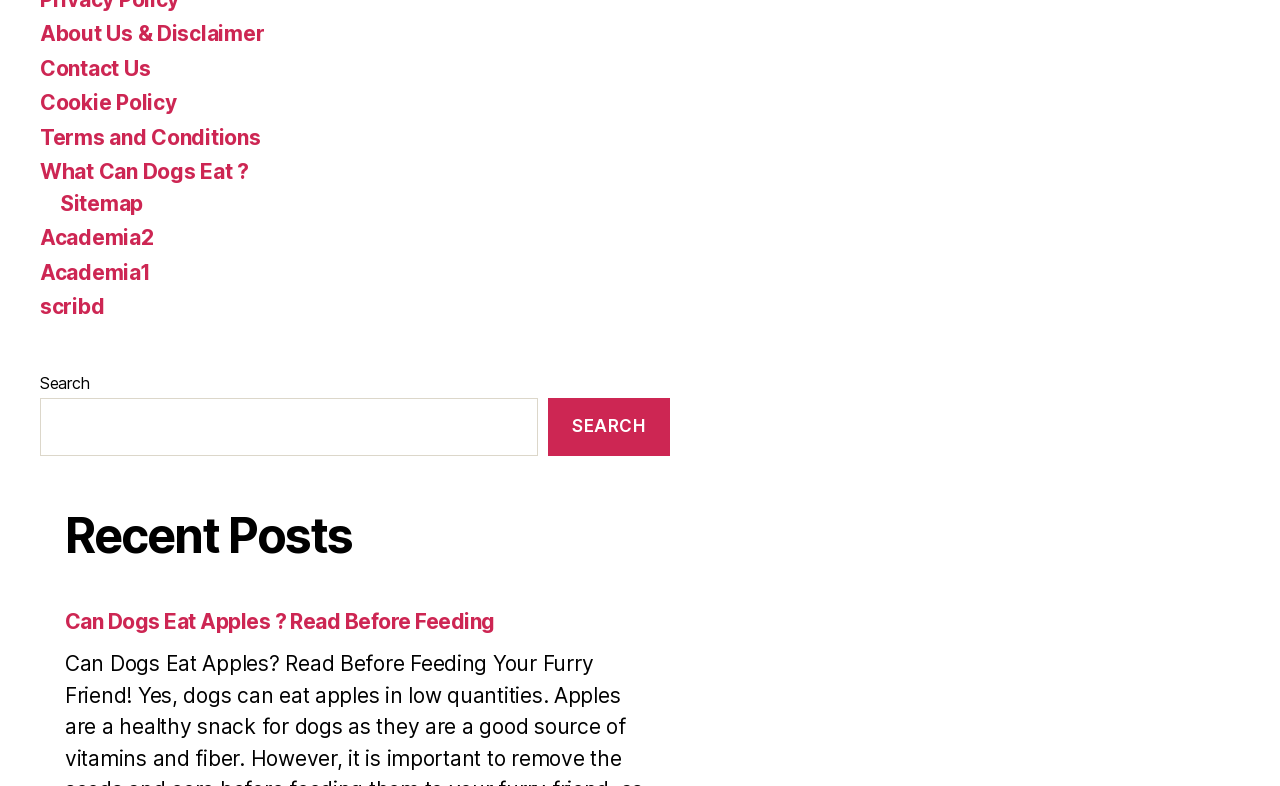Please identify the bounding box coordinates of the element that needs to be clicked to execute the following command: "read the article about dogs eating apples". Provide the bounding box using four float numbers between 0 and 1, formatted as [left, top, right, bottom].

[0.051, 0.792, 0.386, 0.824]